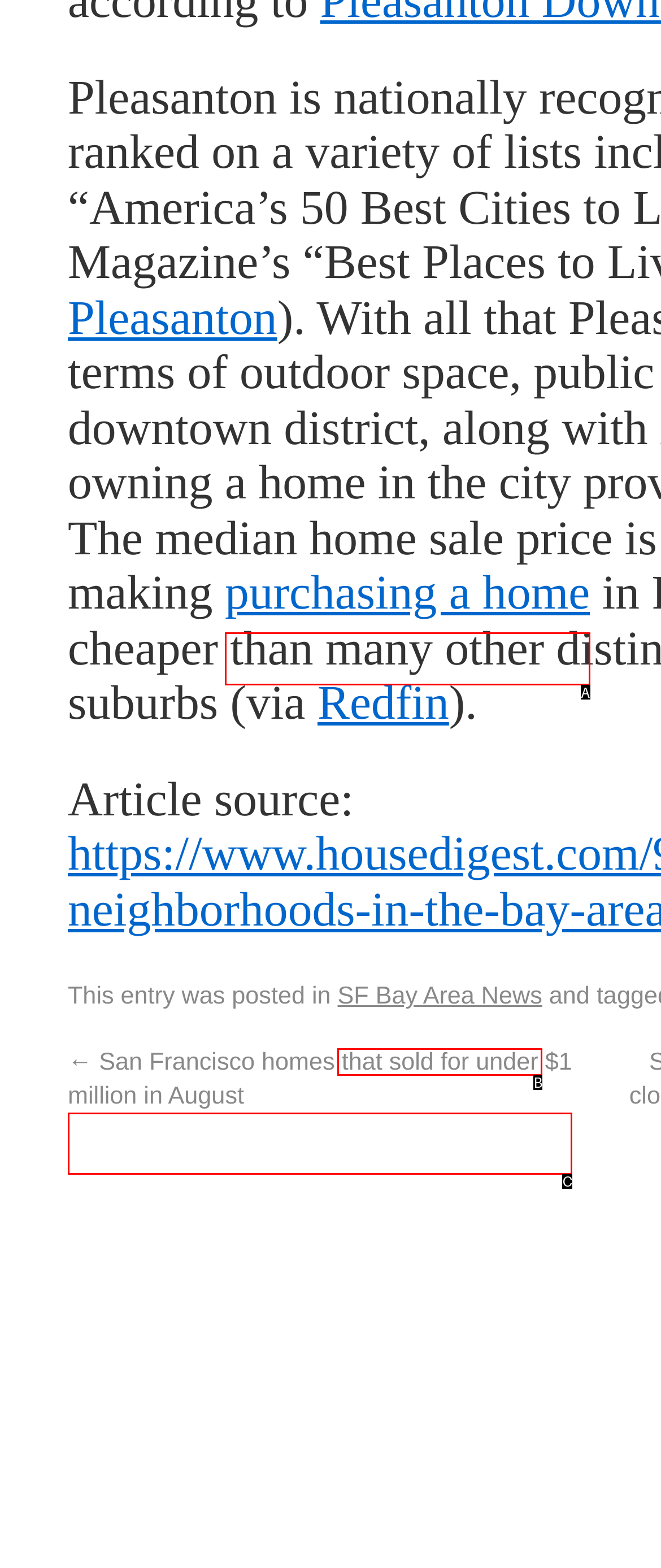Select the HTML element that fits the following description: SF Bay Area News
Provide the letter of the matching option.

B